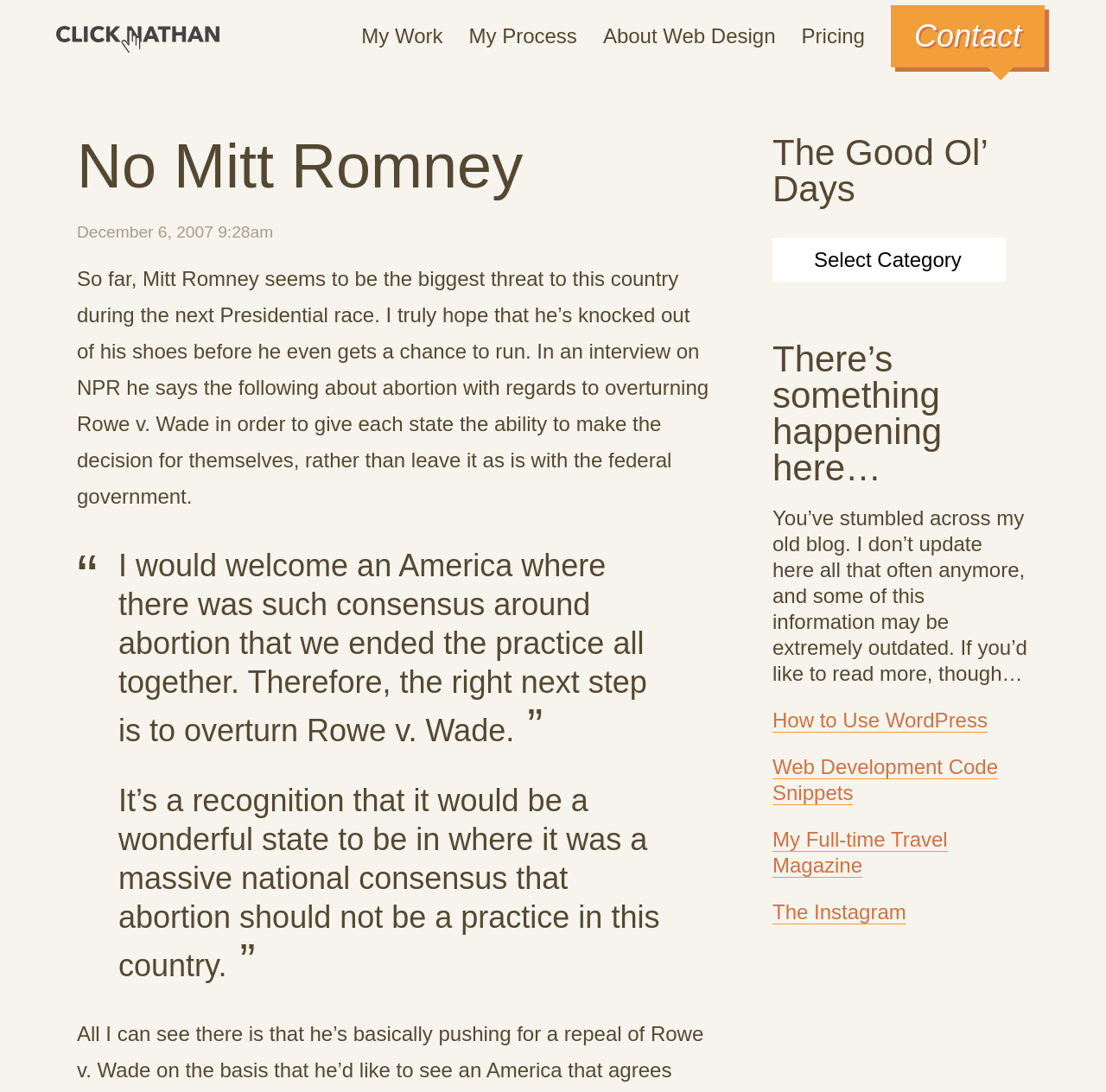Please provide the bounding box coordinates for the element that needs to be clicked to perform the following instruction: "Click on the 'How to Use WordPress' link". The coordinates should be given as four float numbers between 0 and 1, i.e., [left, top, right, bottom].

[0.698, 0.649, 0.893, 0.671]